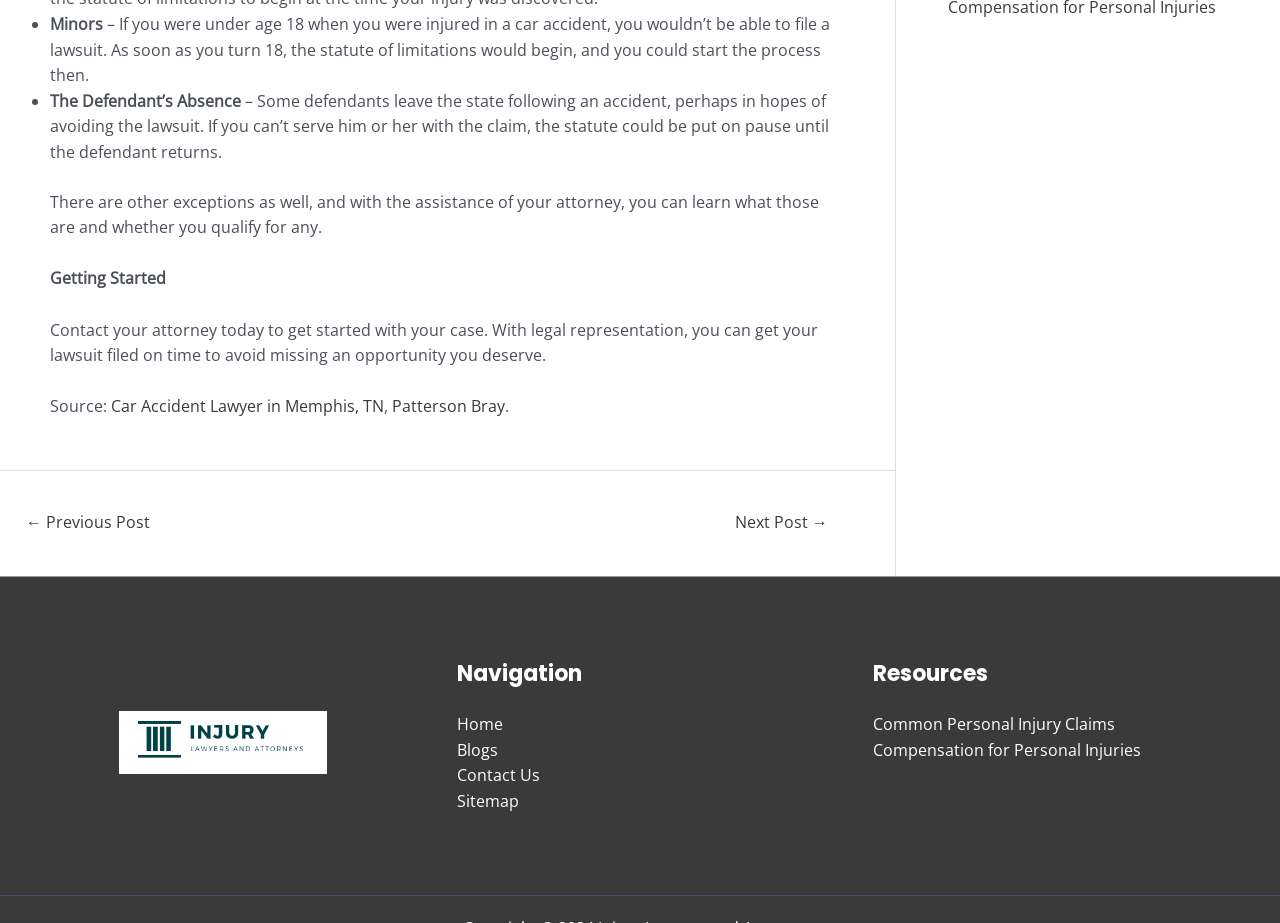Could you find the bounding box coordinates of the clickable area to complete this instruction: "Read 'Related Post...'"?

None